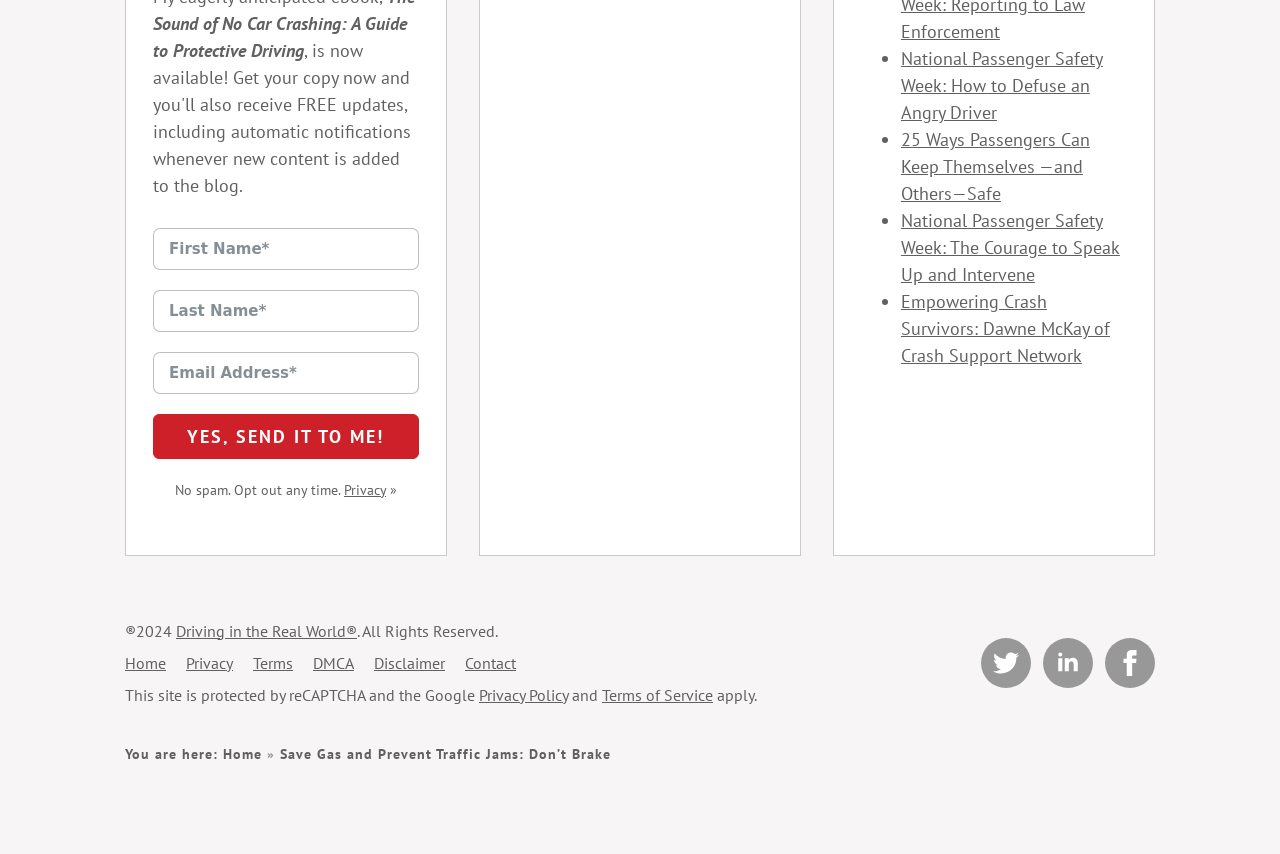What is the purpose of the links at the bottom of the page?
Use the information from the image to give a detailed answer to the question.

The links at the bottom of the page, such as 'Home', 'Privacy', 'Terms', etc., are likely navigation links that allow the user to access different sections of the website.